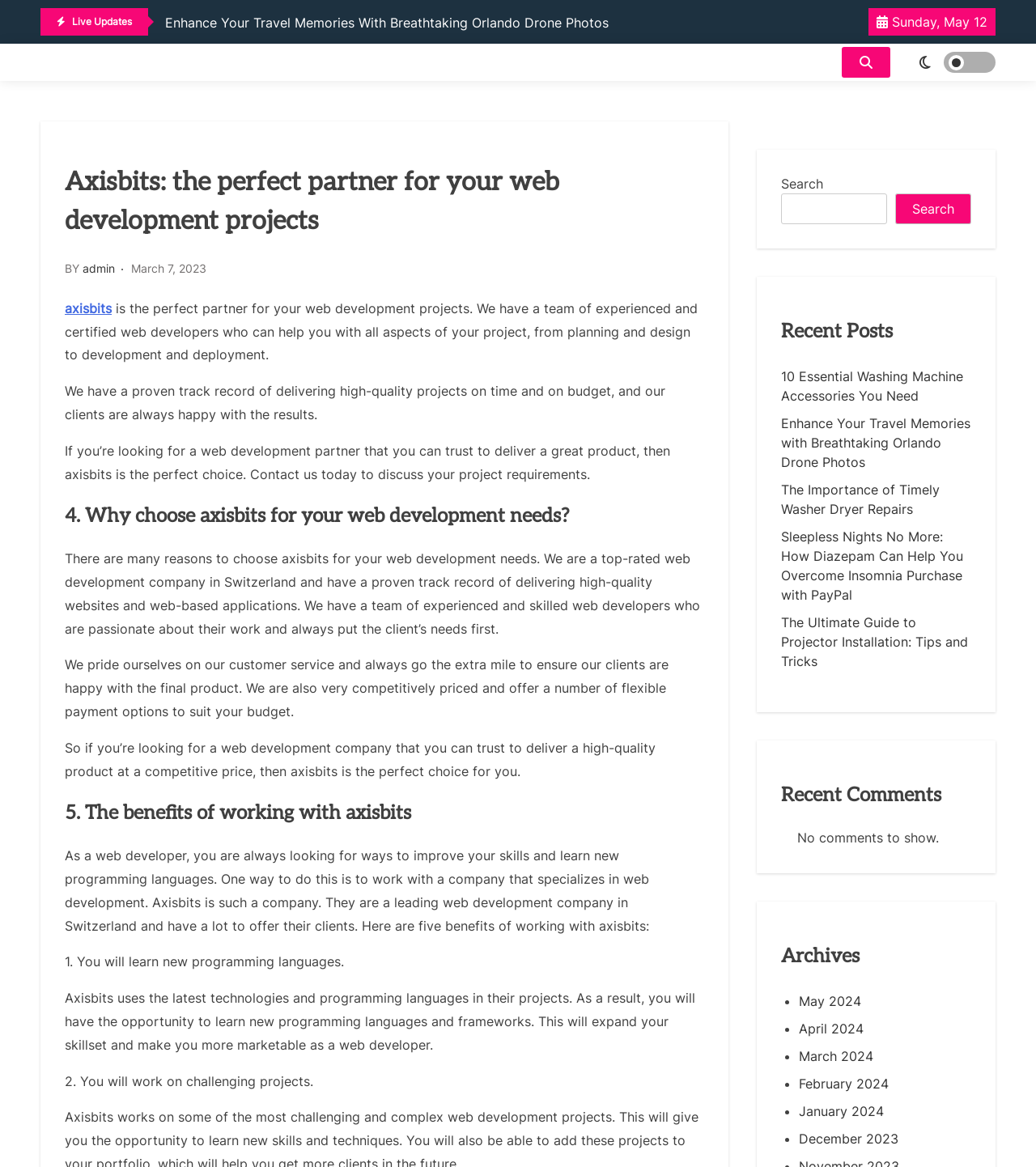Identify the bounding box coordinates for the region of the element that should be clicked to carry out the instruction: "Search for something". The bounding box coordinates should be four float numbers between 0 and 1, i.e., [left, top, right, bottom].

[0.754, 0.166, 0.856, 0.192]